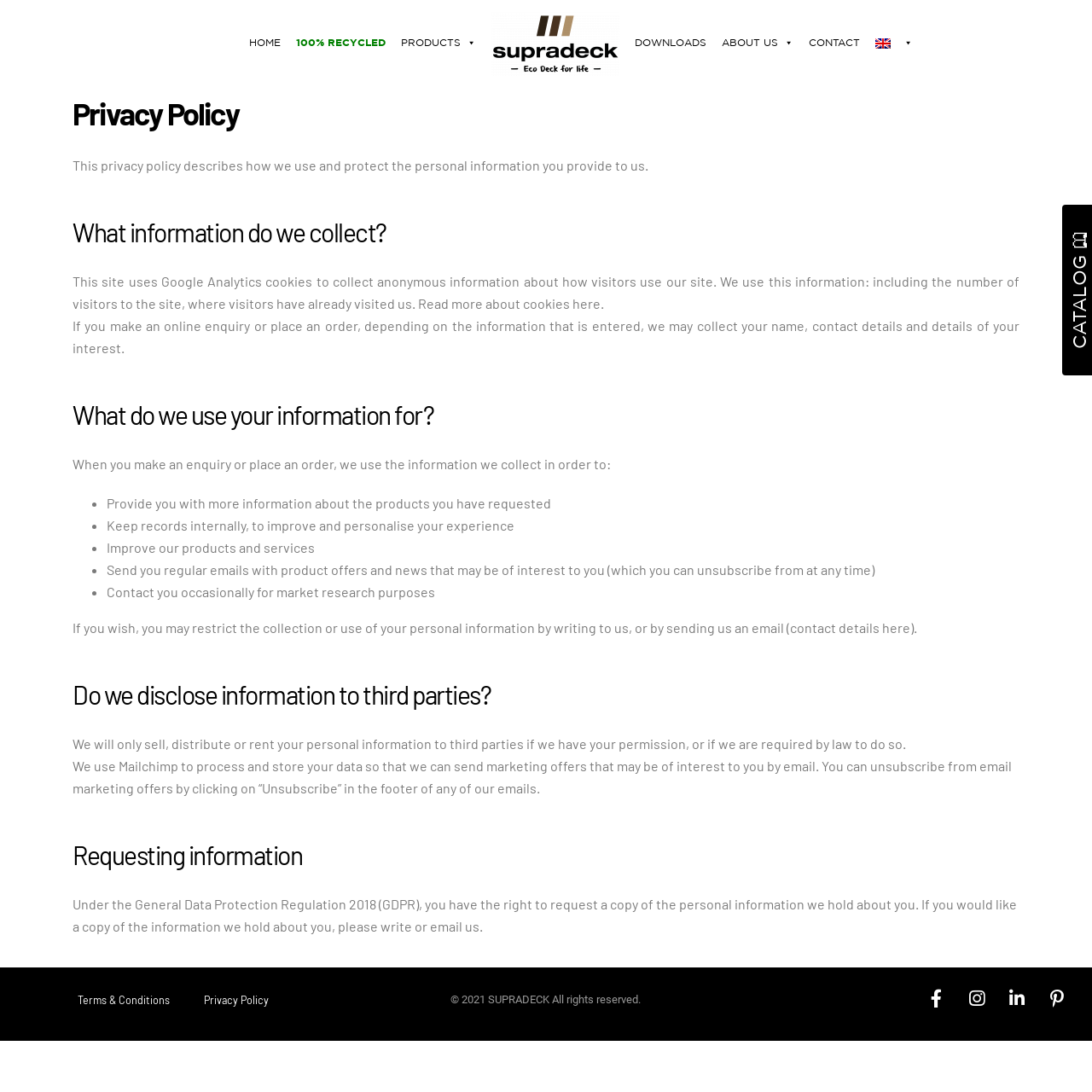Please provide the bounding box coordinates for the element that needs to be clicked to perform the following instruction: "Read the article about Electric Bike Model Year Lineups". The coordinates should be given as four float numbers between 0 and 1, i.e., [left, top, right, bottom].

None